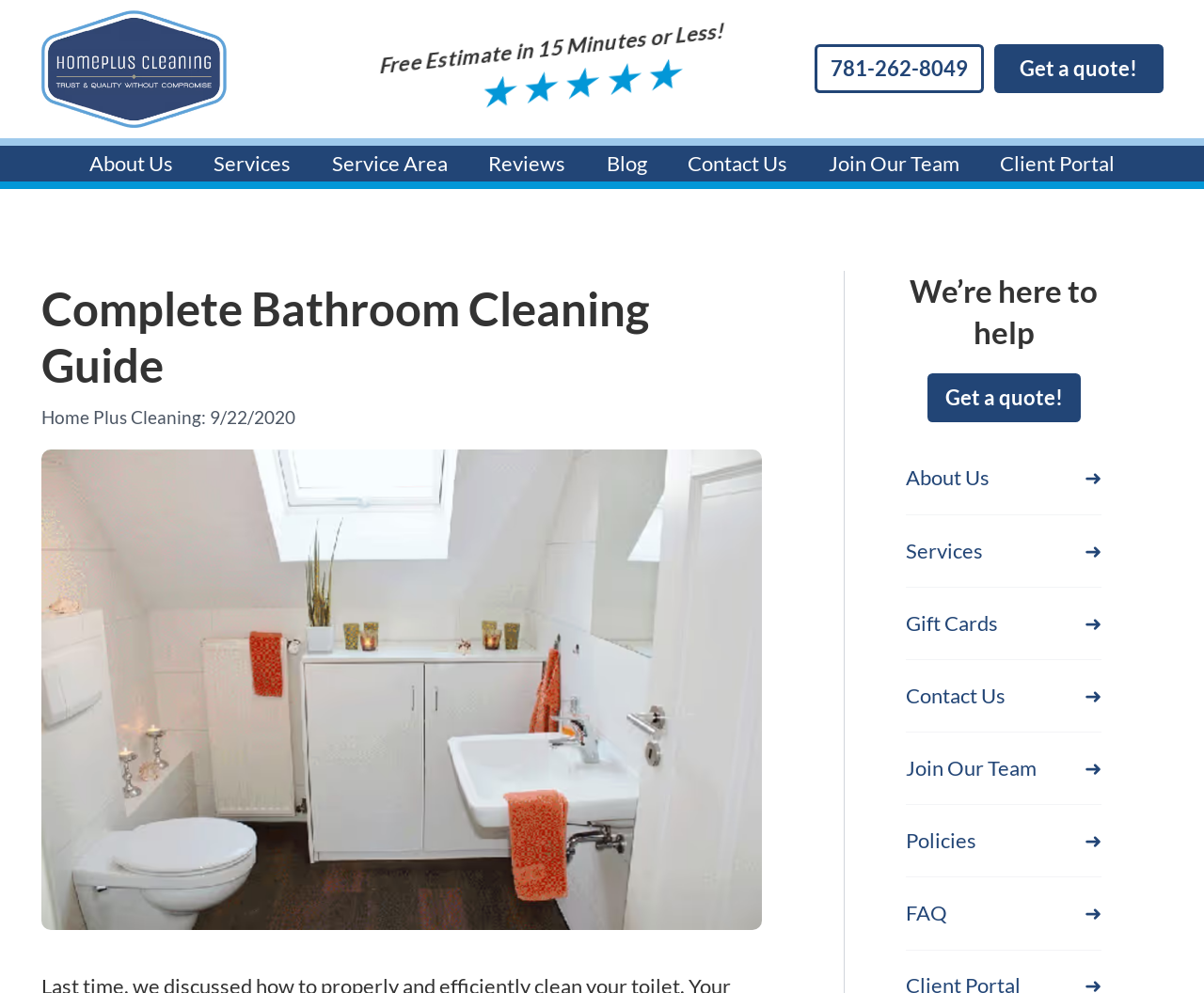Identify the bounding box coordinates of the clickable region required to complete the instruction: "read about us". The coordinates should be given as four float numbers within the range of 0 and 1, i.e., [left, top, right, bottom].

[0.074, 0.149, 0.144, 0.18]